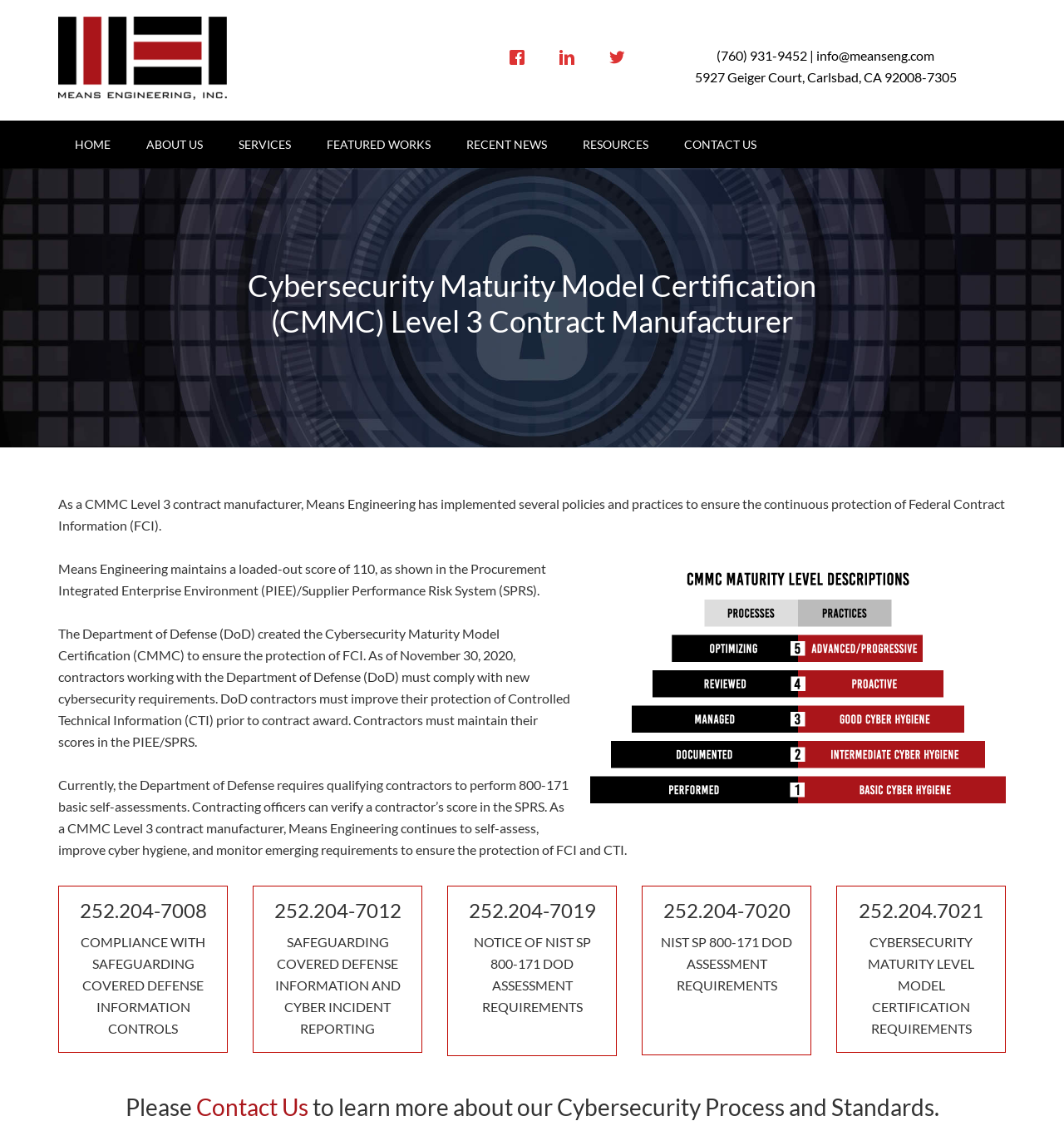Give the bounding box coordinates for the element described by: "Resources".

[0.532, 0.108, 0.625, 0.15]